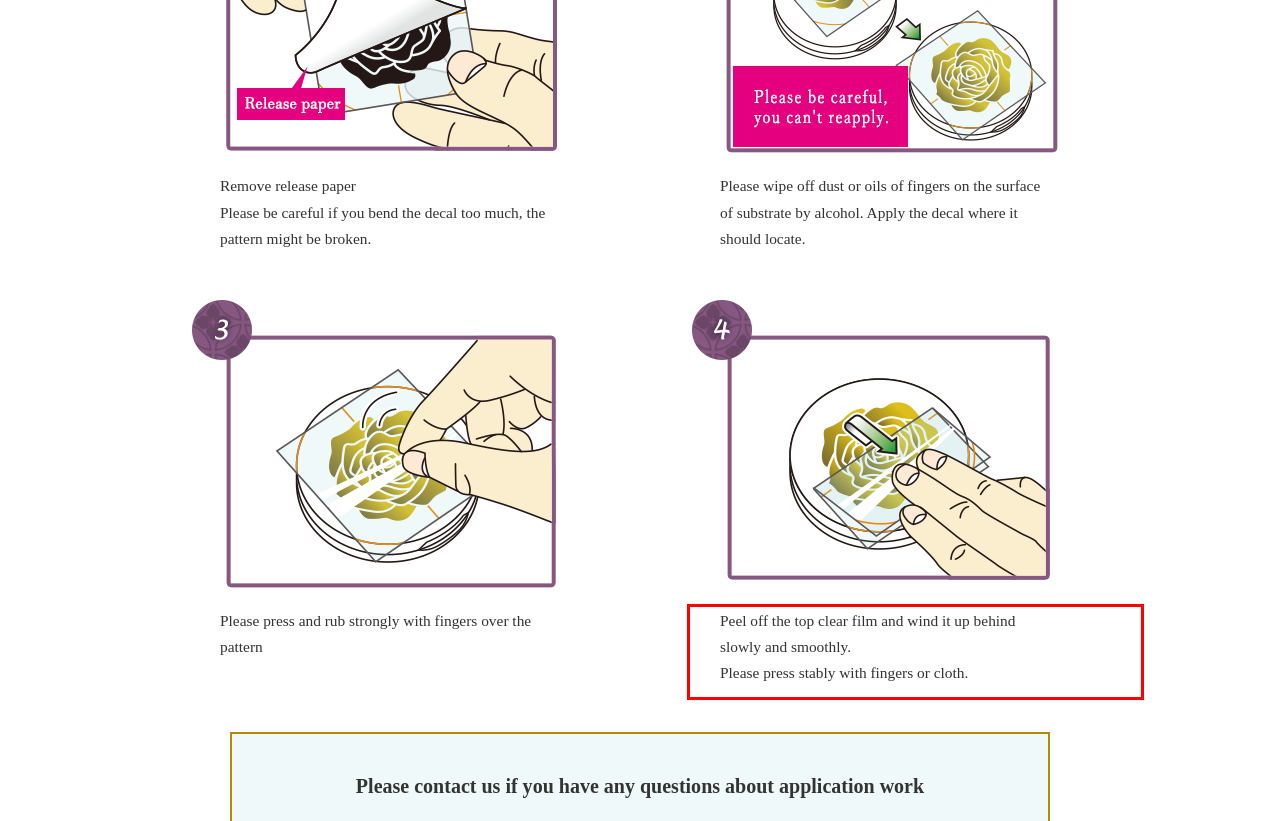Identify the red bounding box in the webpage screenshot and perform OCR to generate the text content enclosed.

Peel off the top clear film and wind it up behind slowly and smoothly. Please press stably with fingers or cloth.